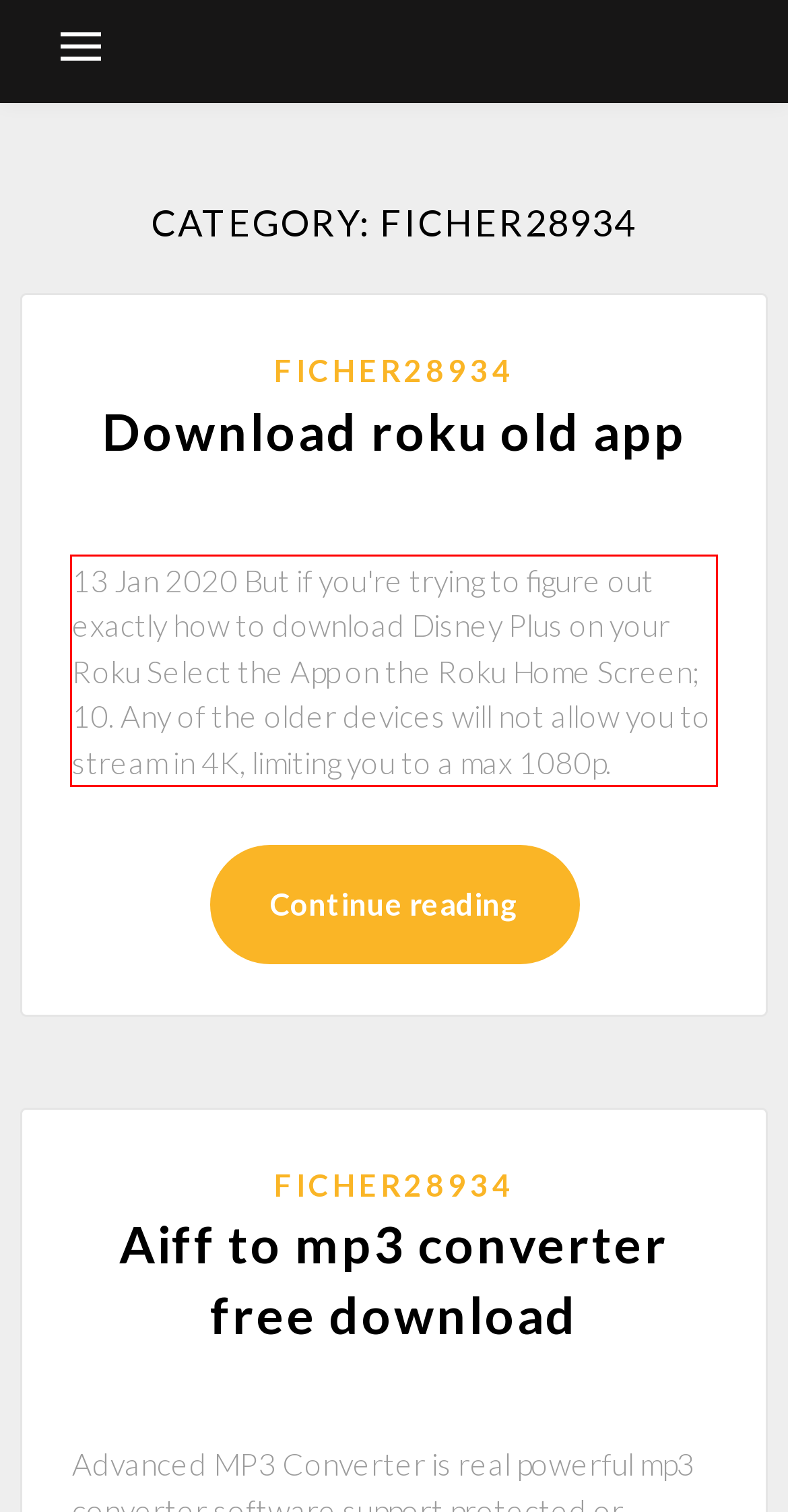Examine the screenshot of the webpage, locate the red bounding box, and generate the text contained within it.

13 Jan 2020 But if you're trying to figure out exactly how to download Disney Plus on your Roku Select the App on the Roku Home Screen; 10. Any of the older devices will not allow you to stream in 4K, limiting you to a max 1080p.